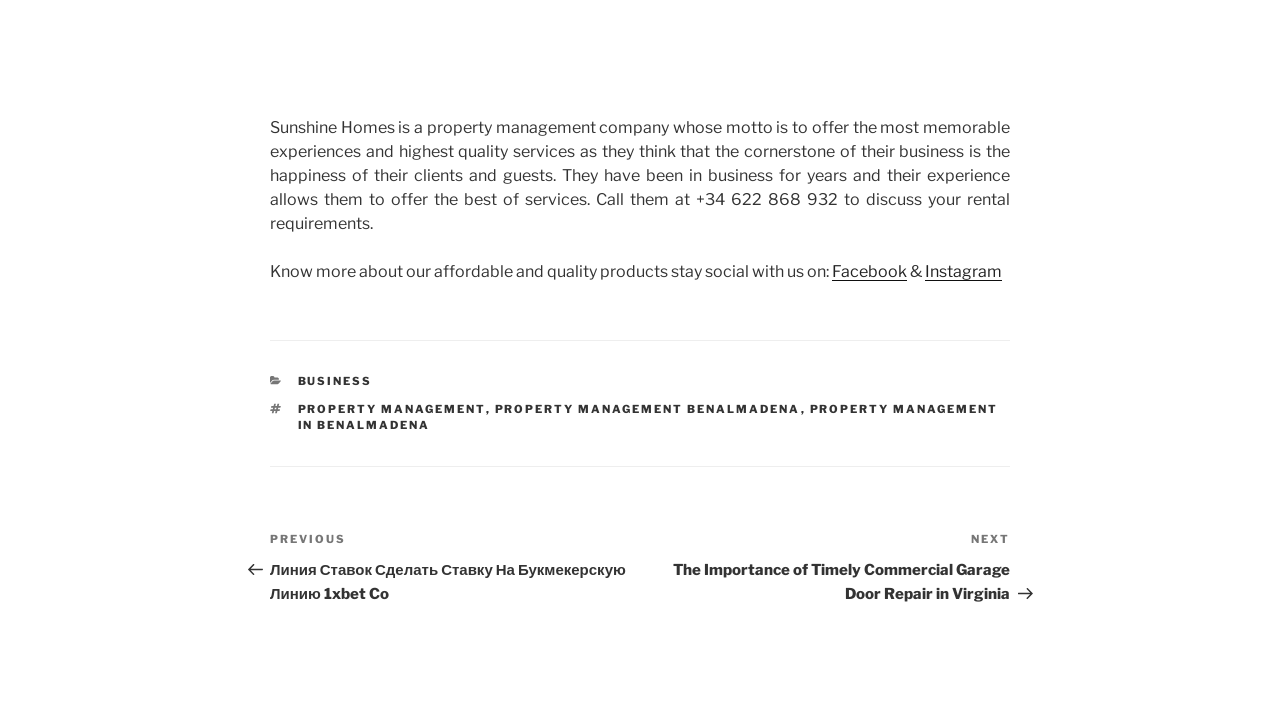What social media platforms is Sunshine Homes on?
Using the visual information from the image, give a one-word or short-phrase answer.

Facebook and Instagram